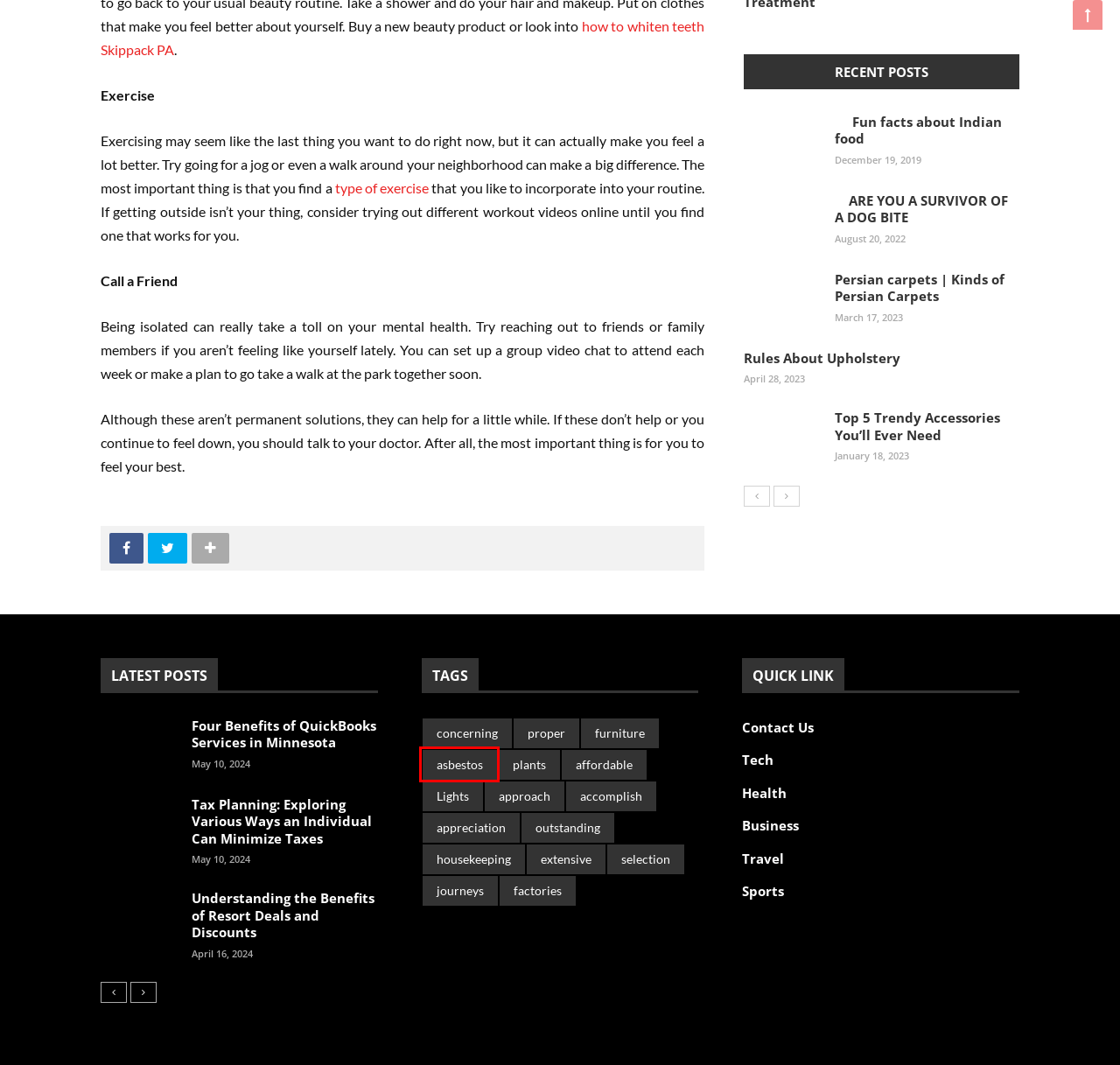Using the screenshot of a webpage with a red bounding box, pick the webpage description that most accurately represents the new webpage after the element inside the red box is clicked. Here are the candidates:
A. journeys Archives - outil blog
B. approach Archives - outil blog
C. extensive Archives - outil blog
D. Understanding the Benefits of Resort Deals and Discounts - outil blog
E. concerning Archives - outil blog
F. asbestos Archives - outil blog
G. accomplish Archives - outil blog
H. Tax Planning: Exploring Various Ways an Individual Can Minimize Taxes - outil blog

F